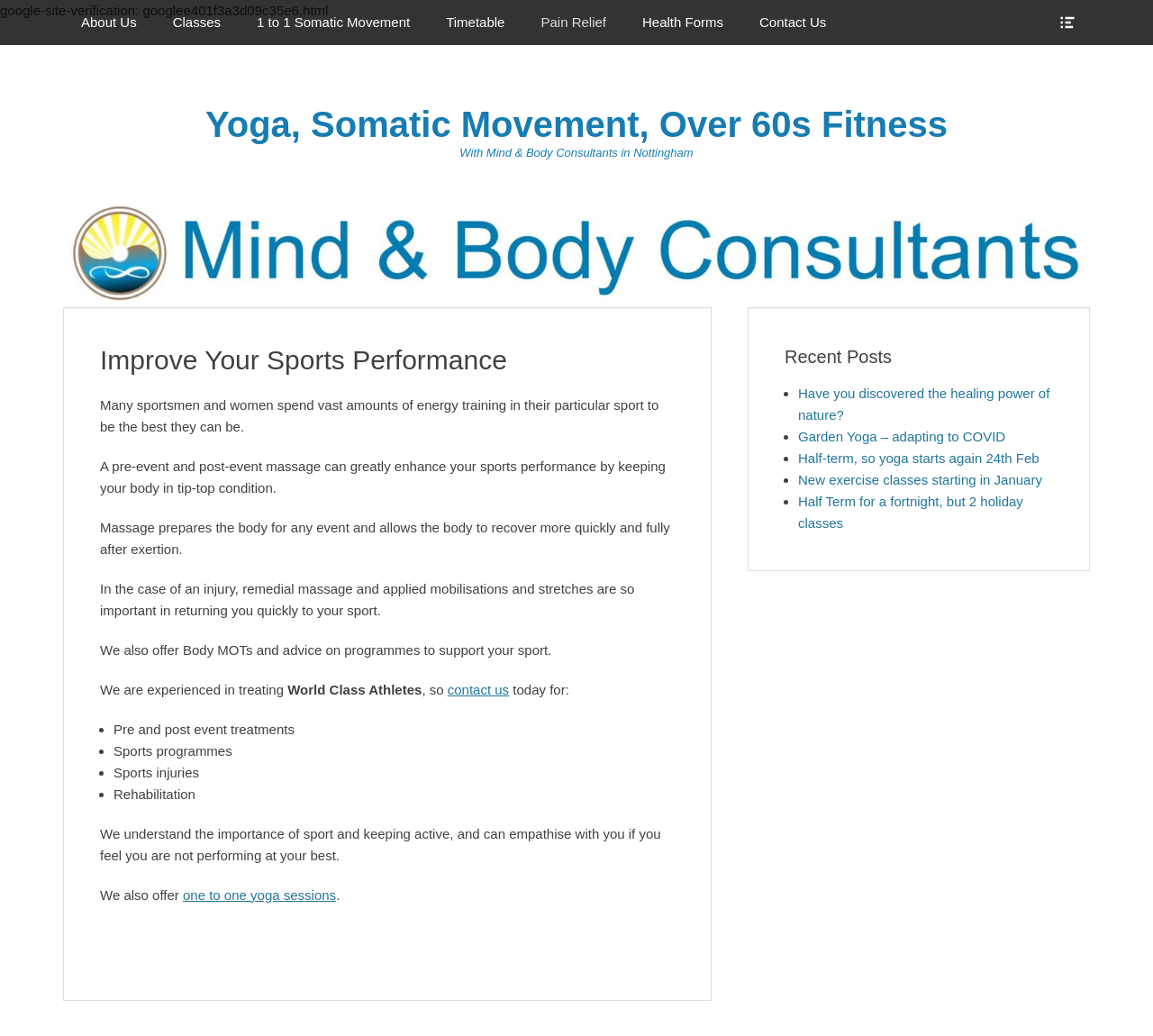Identify the bounding box coordinates of the element that should be clicked to fulfill this task: "Contact Us". The coordinates should be provided as four float numbers between 0 and 1, i.e., [left, top, right, bottom].

None